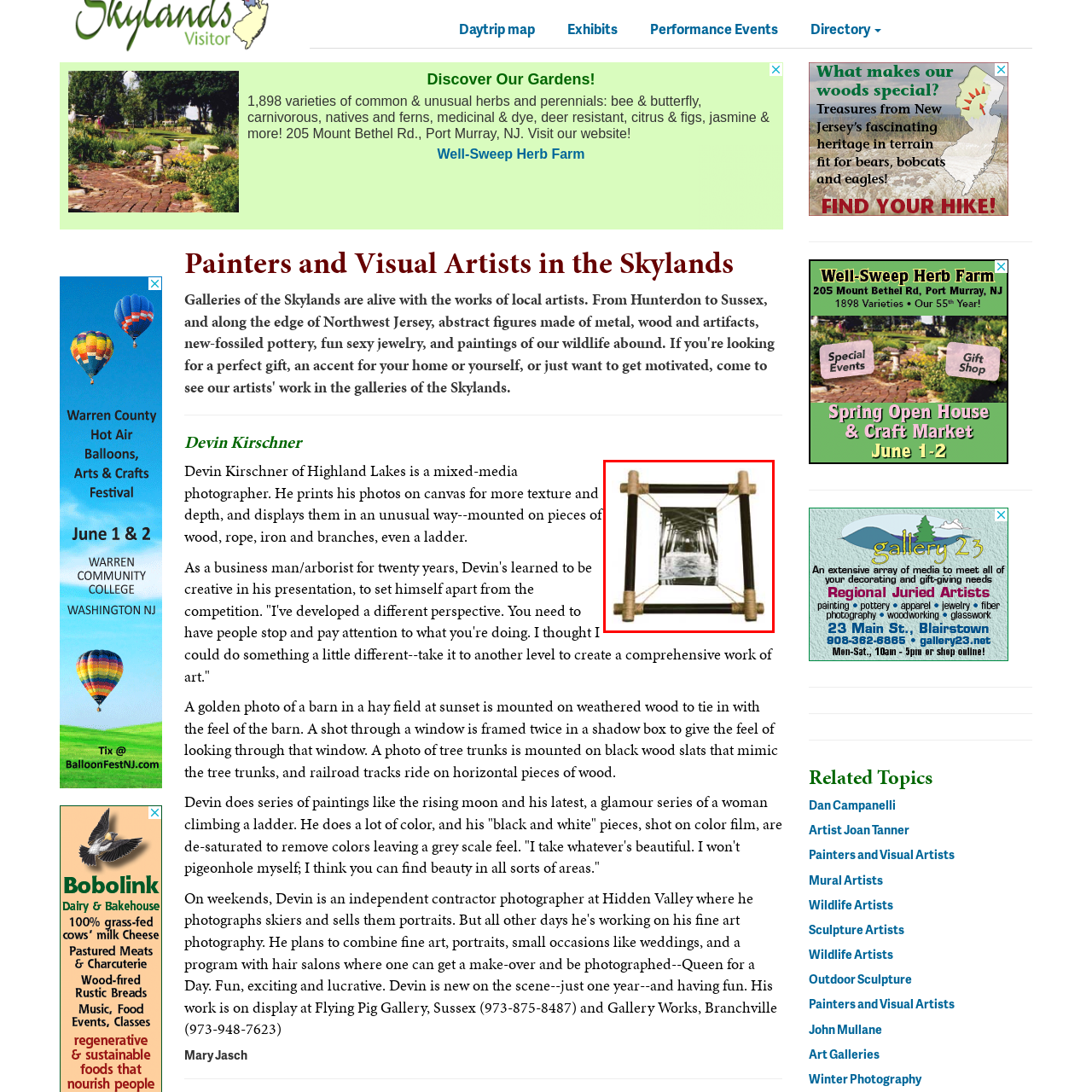Provide a comprehensive description of the content within the red-highlighted area of the image.

The image features a creatively framed black-and-white photograph, showcasing an intriguing perspective beneath a structure, possibly a pier or dock. The photograph is mounted within a rustic, handmade frame constructed from dark wood and natural twine, adding an organic touch to the artistic presentation. This unique framing method highlights the depth and textures of the captured scene, drawing viewers' attention to the play of light and shadow over the water, effectively enhancing the overall aesthetic experience. The artistic approach reflects the innovative vision of Devin Kirschner, a mixed-media photographer known for his distinct style of merging photography with unconventional mounting techniques.